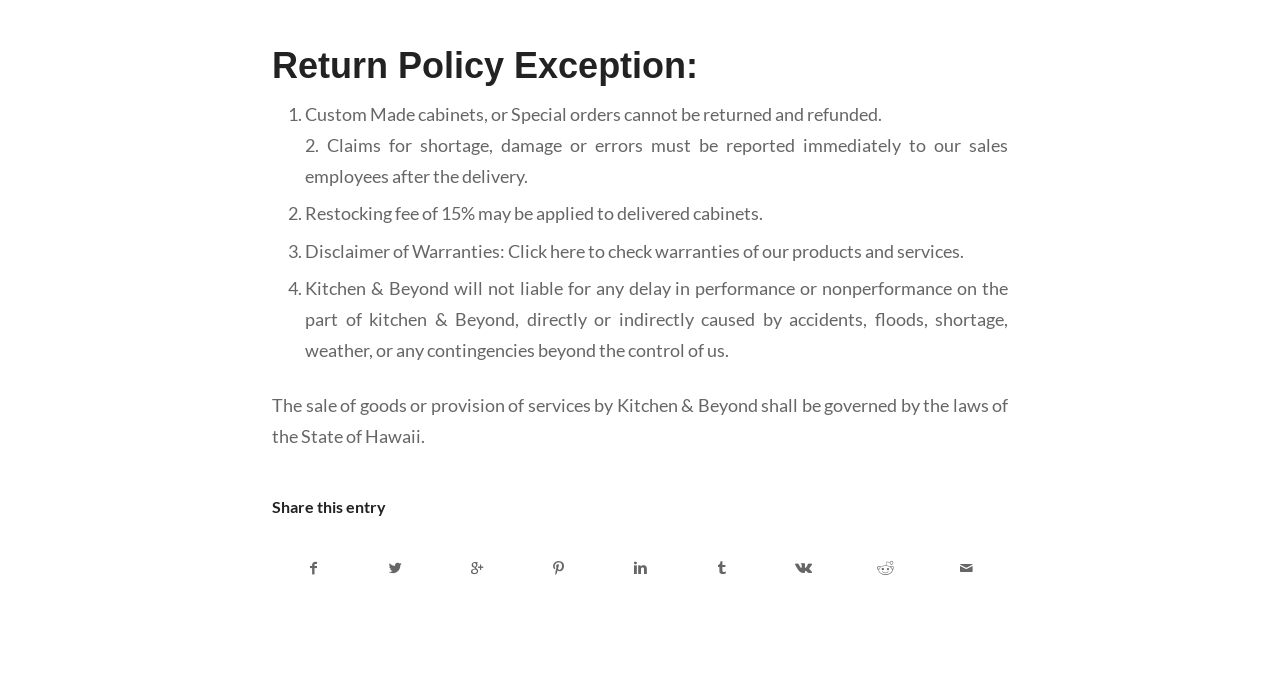Locate the bounding box coordinates of the item that should be clicked to fulfill the instruction: "Click the Facebook share link".

[0.213, 0.77, 0.277, 0.859]